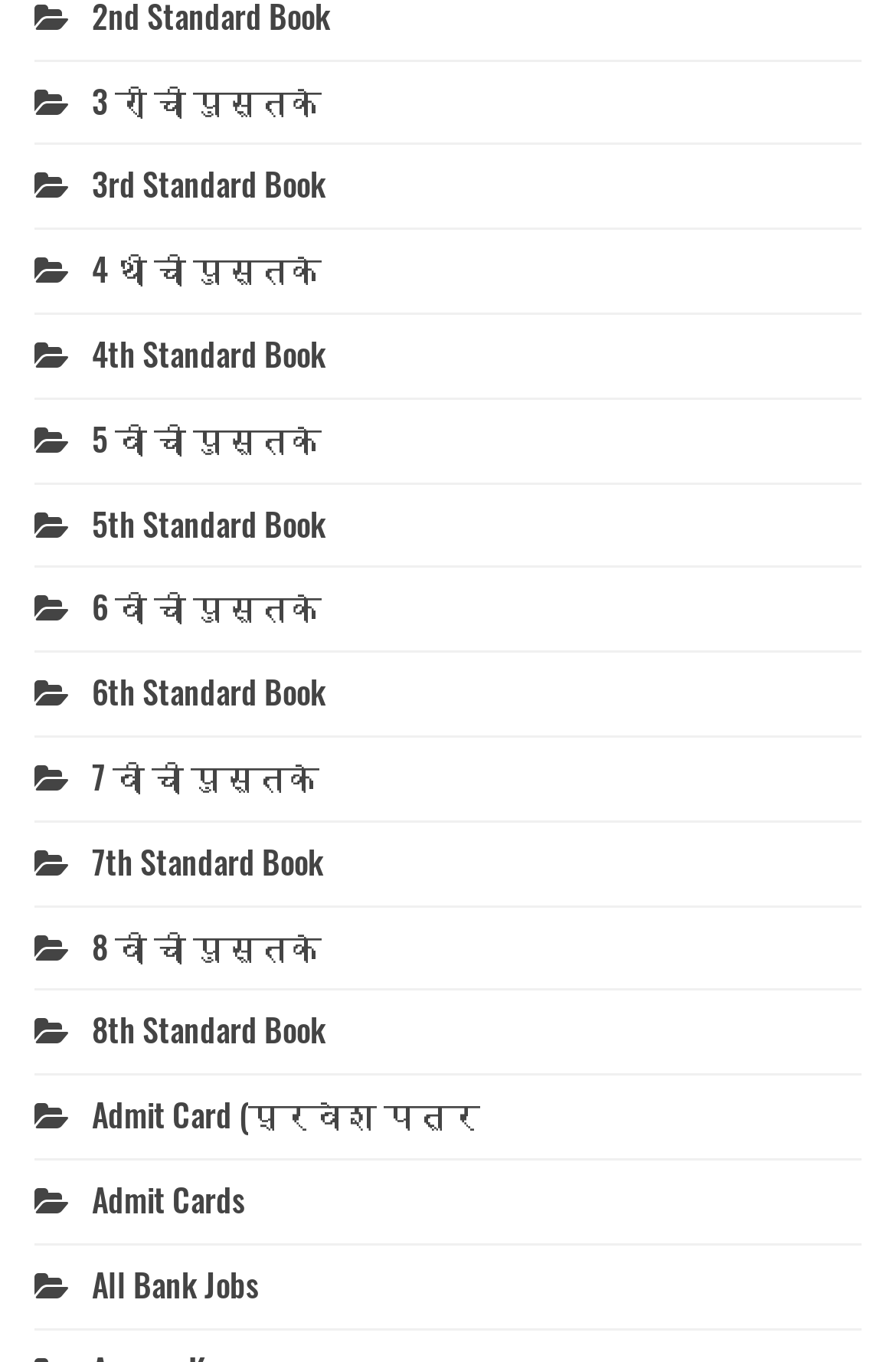Please respond to the question using a single word or phrase:
What is the language of the webpage?

Hindi and English